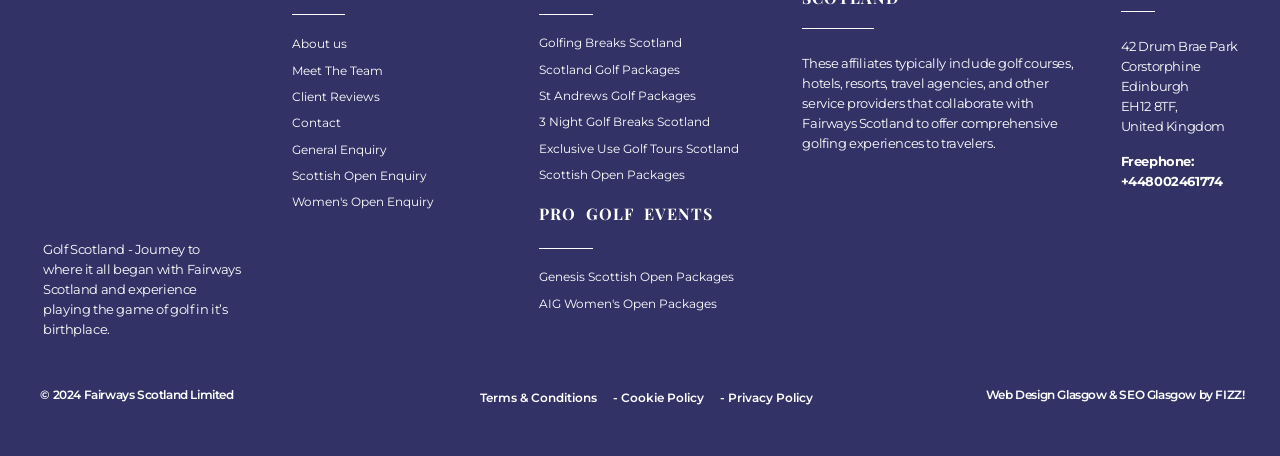Locate the bounding box coordinates of the element you need to click to accomplish the task described by this instruction: "Contact Fairways Scotland".

[0.228, 0.242, 0.394, 0.3]